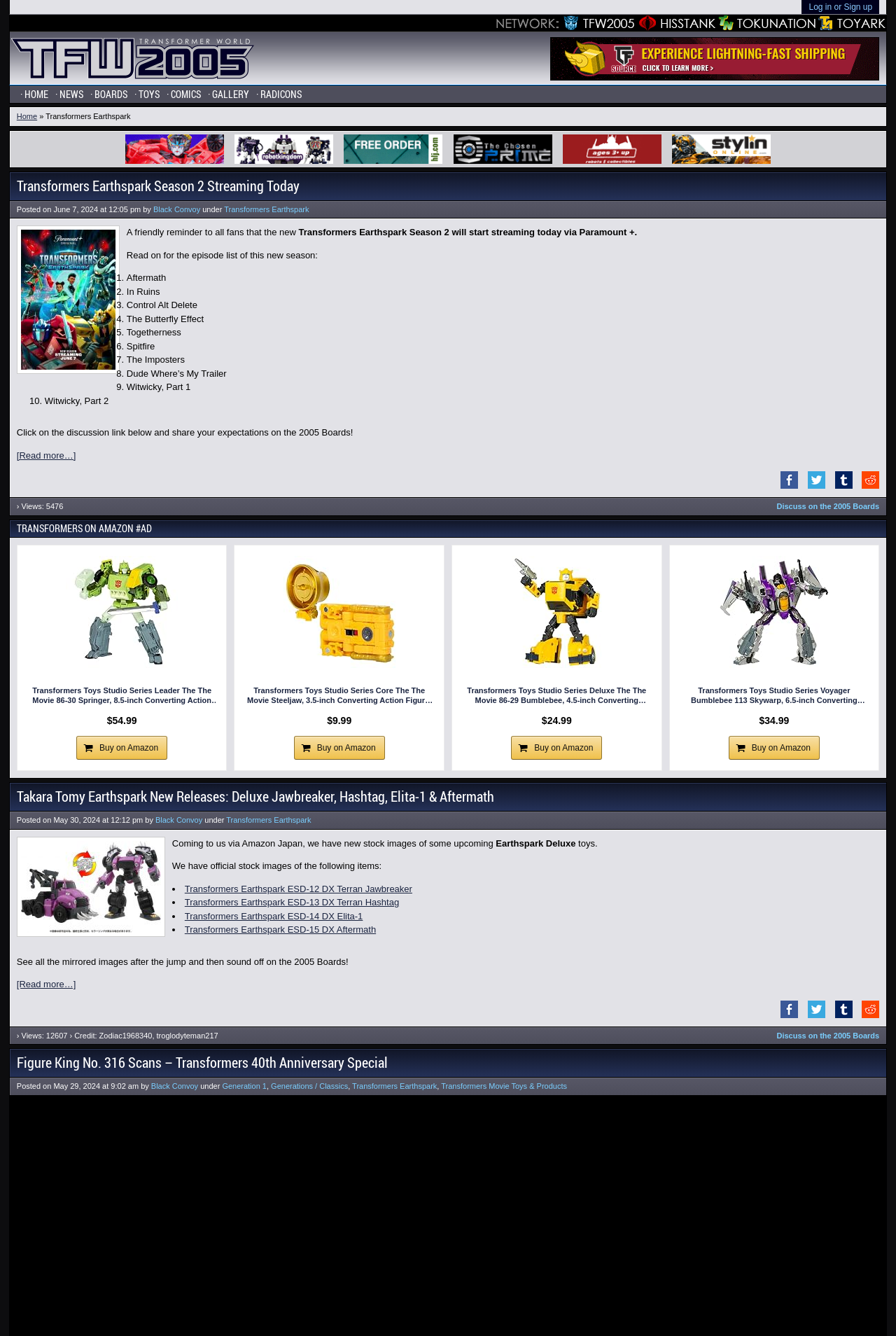Determine the bounding box for the described HTML element: "Buy on Amazon". Ensure the coordinates are four float numbers between 0 and 1 in the format [left, top, right, bottom].

[0.571, 0.551, 0.672, 0.569]